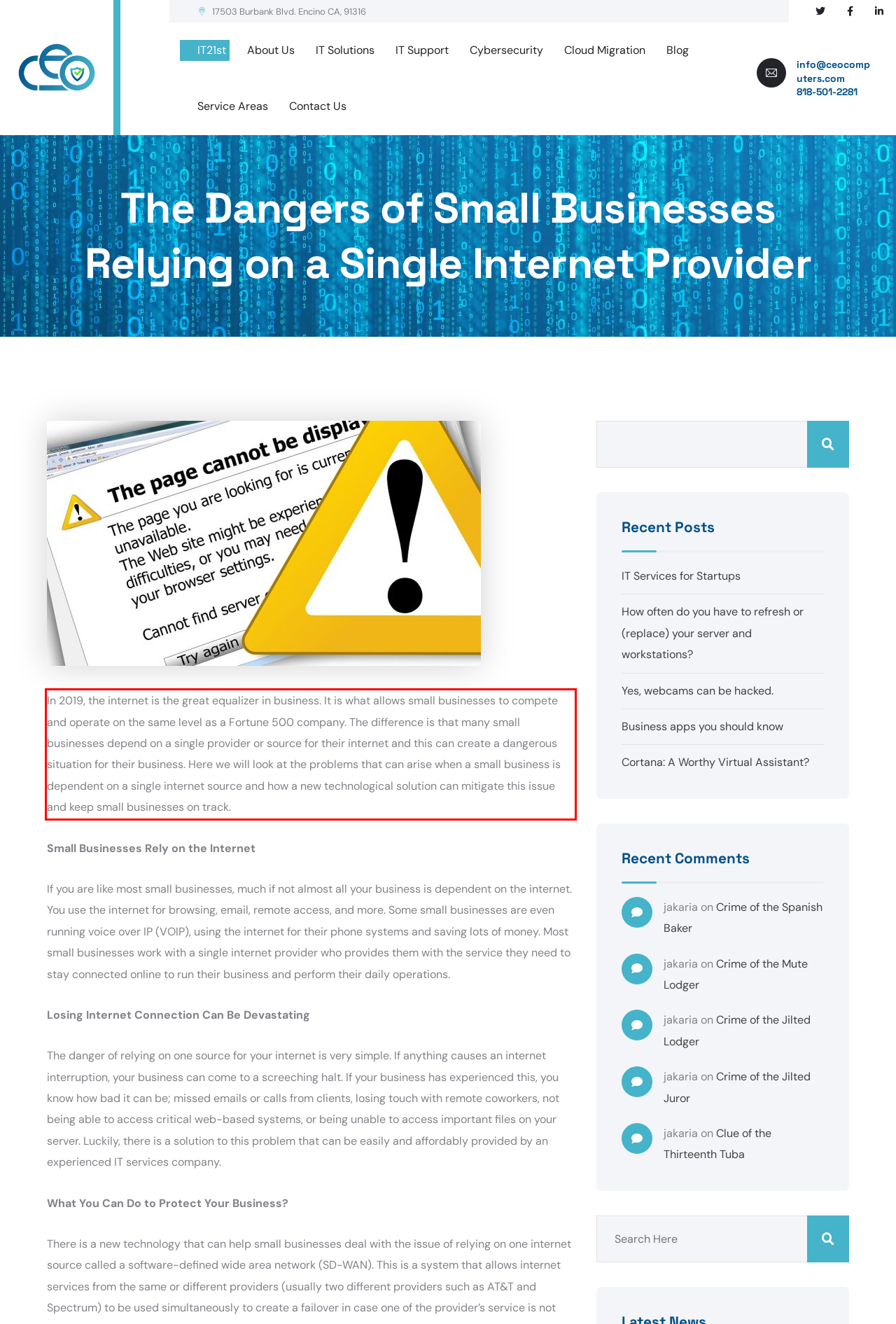Within the screenshot of the webpage, there is a red rectangle. Please recognize and generate the text content inside this red bounding box.

In 2019, the internet is the great equalizer in business. It is what allows small businesses to compete and operate on the same level as a Fortune 500 company. The difference is that many small businesses depend on a single provider or source for their internet and this can create a dangerous situation for their business. Here we will look at the problems that can arise when a small business is dependent on a single internet source and how a new technological solution can mitigate this issue and keep small businesses on track.